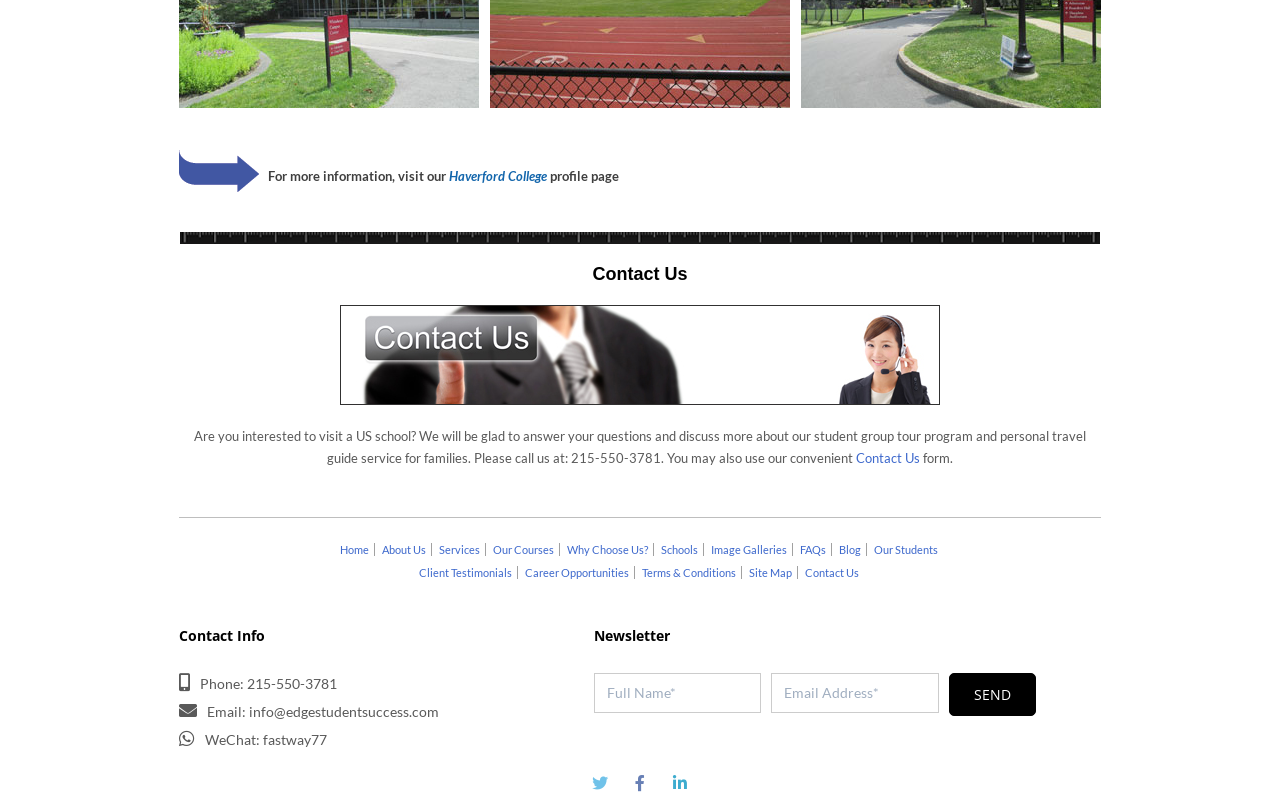Please specify the coordinates of the bounding box for the element that should be clicked to carry out this instruction: "Click Contact Us". The coordinates must be four float numbers between 0 and 1, formatted as [left, top, right, bottom].

[0.14, 0.378, 0.86, 0.502]